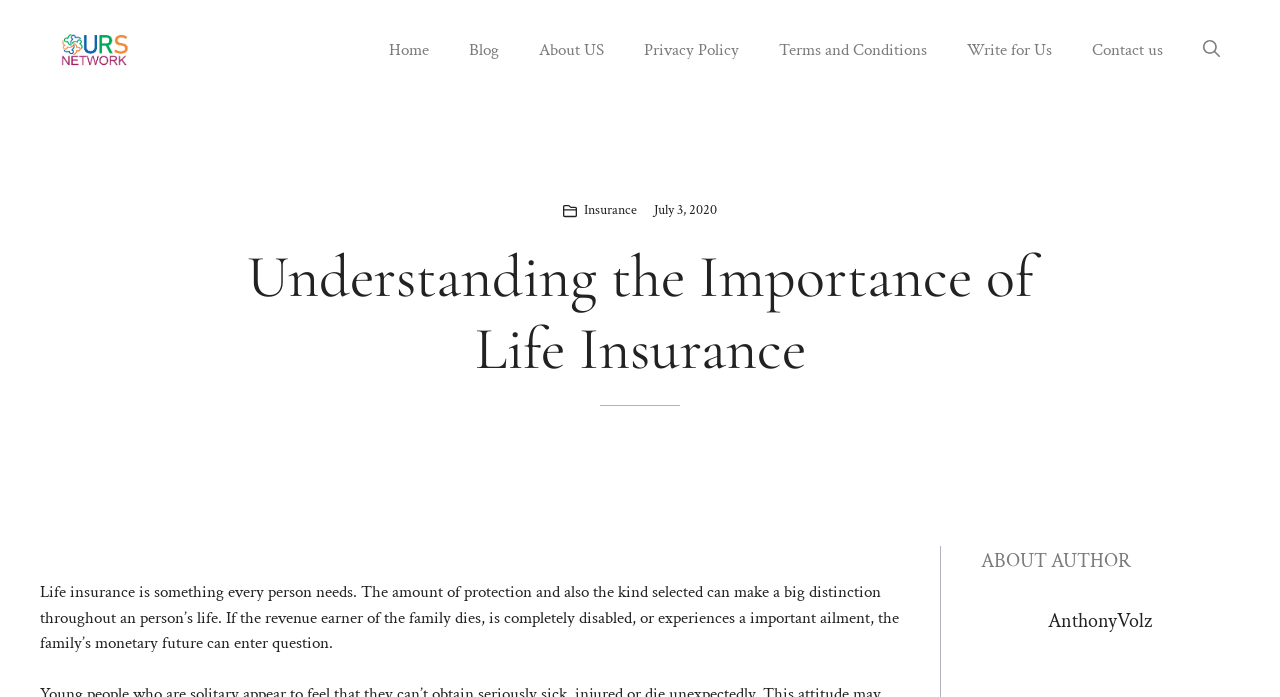Please indicate the bounding box coordinates of the element's region to be clicked to achieve the instruction: "go to home page". Provide the coordinates as four float numbers between 0 and 1, i.e., [left, top, right, bottom].

[0.288, 0.029, 0.351, 0.115]